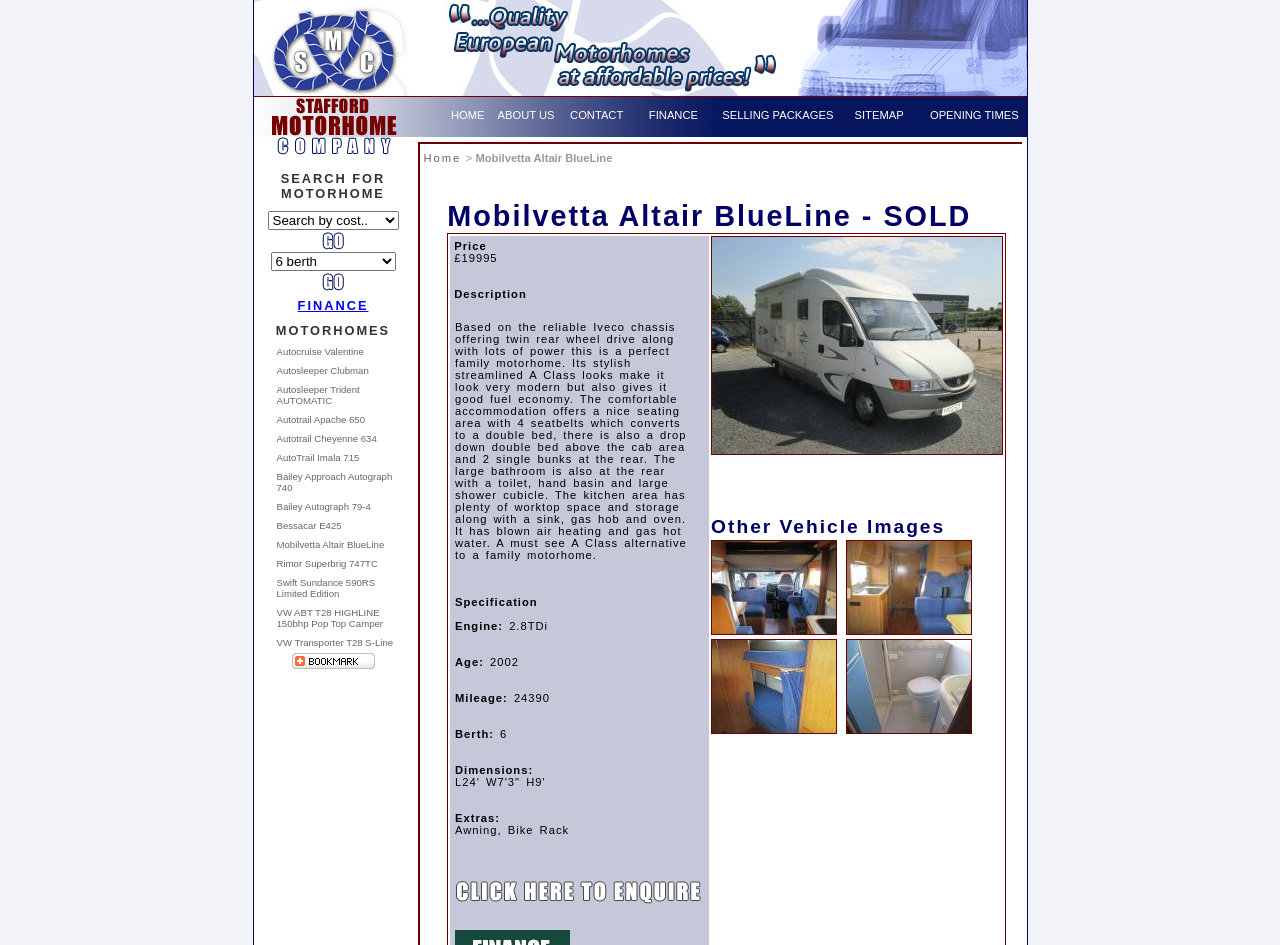Calculate the bounding box coordinates for the UI element based on the following description: "Contact". Ensure the coordinates are four float numbers between 0 and 1, i.e., [left, top, right, bottom].

[0.445, 0.115, 0.487, 0.128]